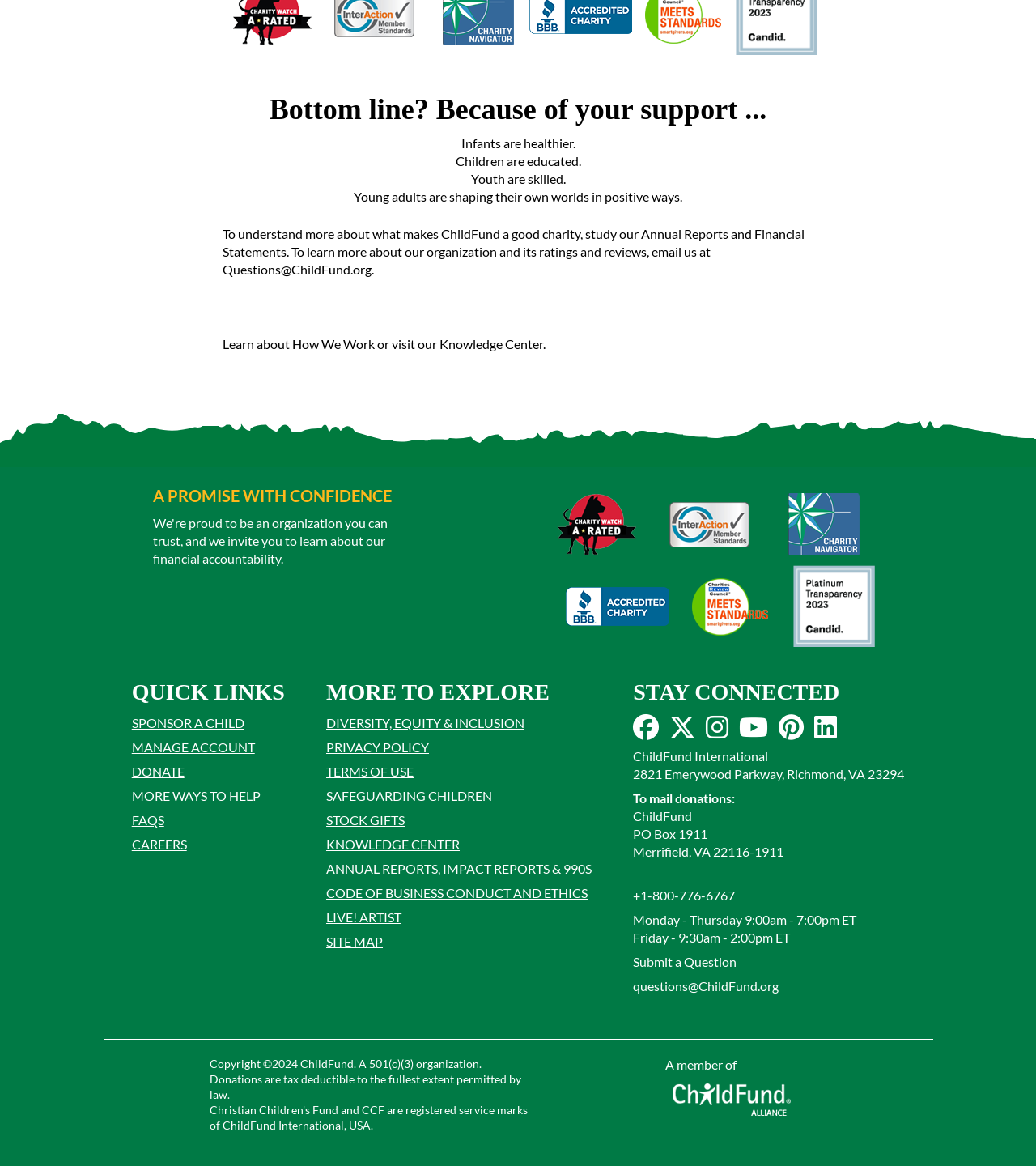Given the description "Annual Reports and Financial Statements.", determine the bounding box of the corresponding UI element.

[0.215, 0.193, 0.777, 0.222]